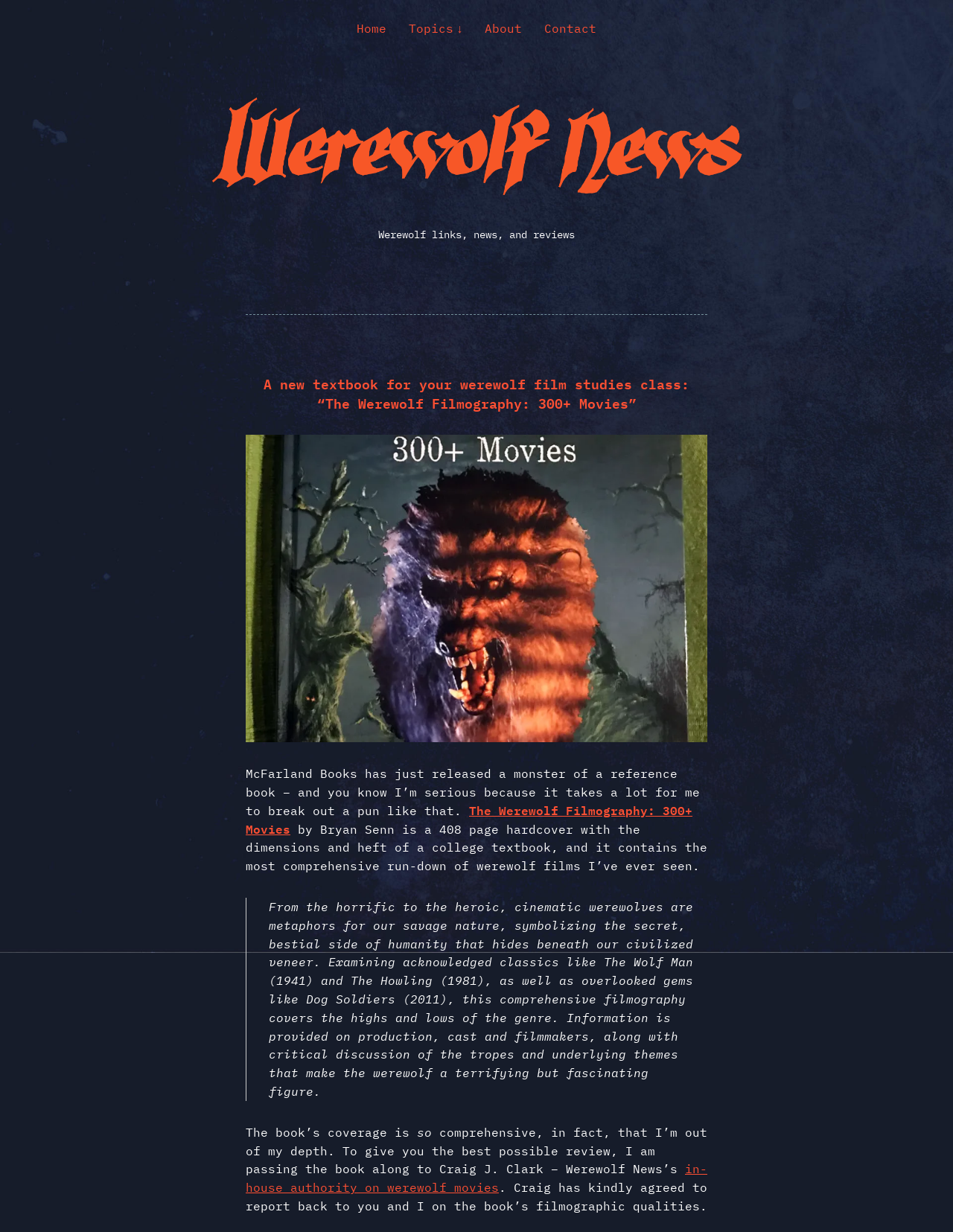Kindly determine the bounding box coordinates of the area that needs to be clicked to fulfill this instruction: "Read the article about 'The Werewolf Filmography: 300+ Movies'".

[0.258, 0.622, 0.734, 0.664]